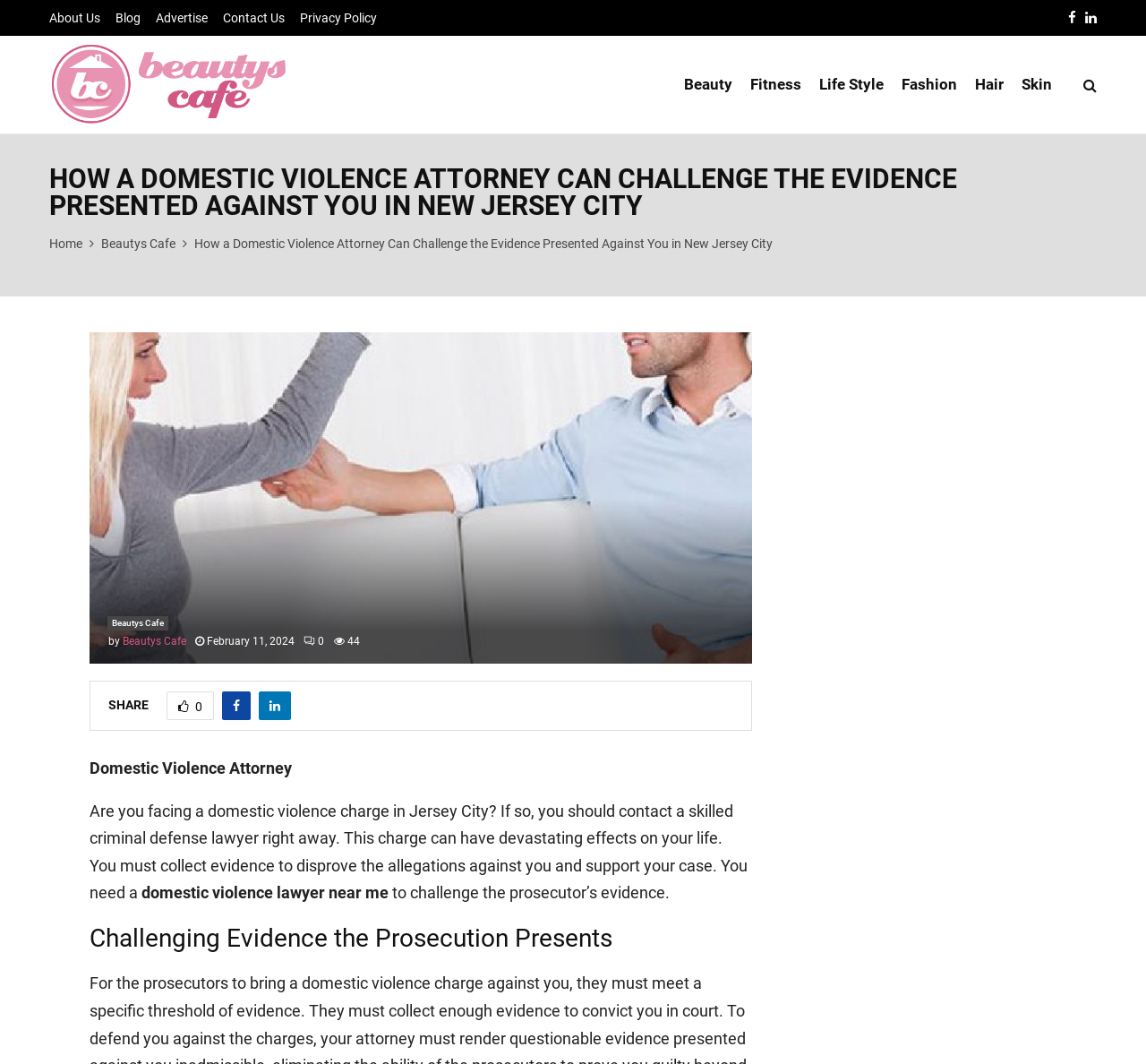Use a single word or phrase to answer this question: 
What is the topic of the article?

Domestic Violence Attorney